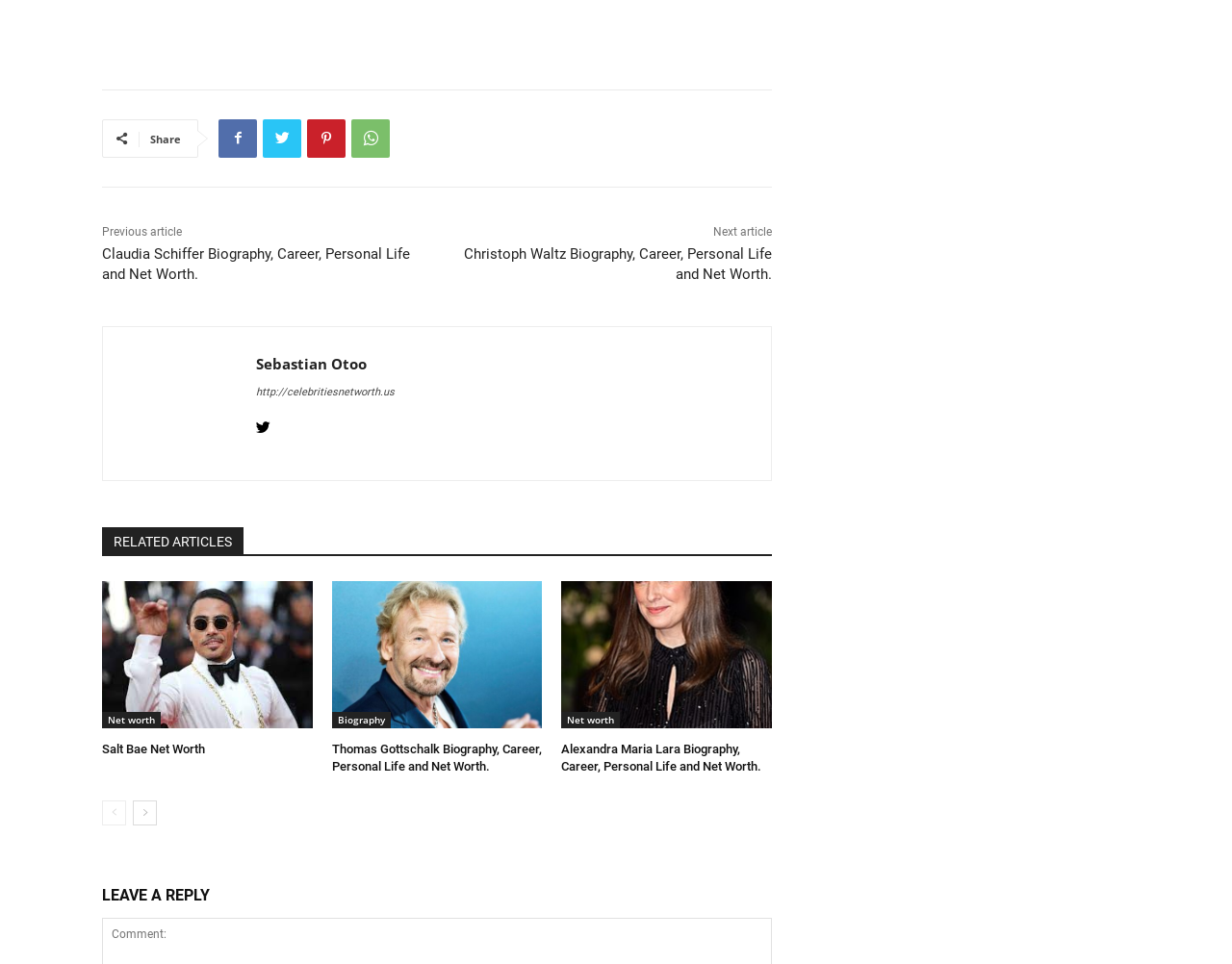Please specify the coordinates of the bounding box for the element that should be clicked to carry out this instruction: "Leave a reply". The coordinates must be four float numbers between 0 and 1, formatted as [left, top, right, bottom].

[0.083, 0.914, 0.627, 0.945]